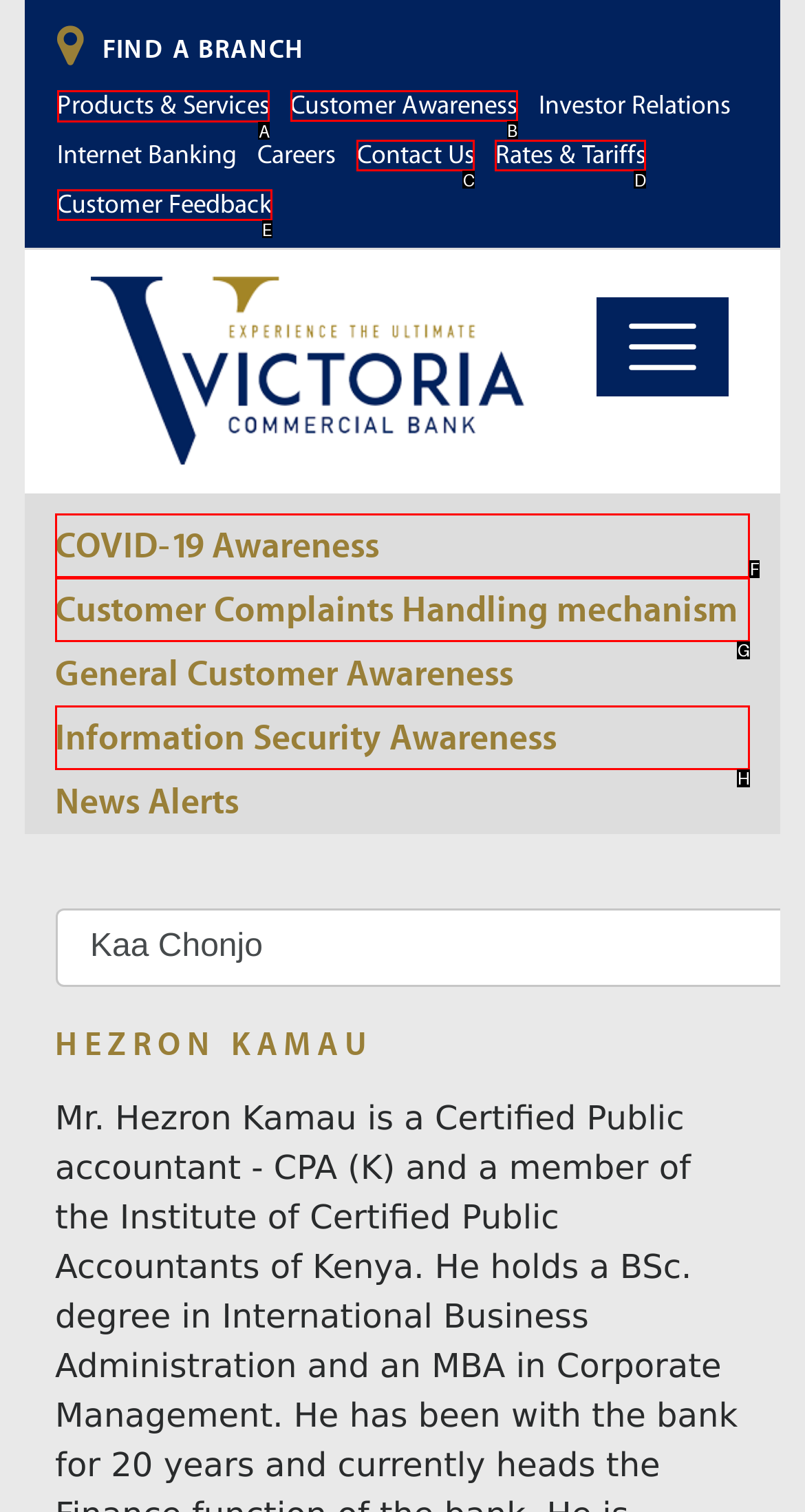Pick the right letter to click to achieve the task: Go to Products & Services
Answer with the letter of the correct option directly.

A